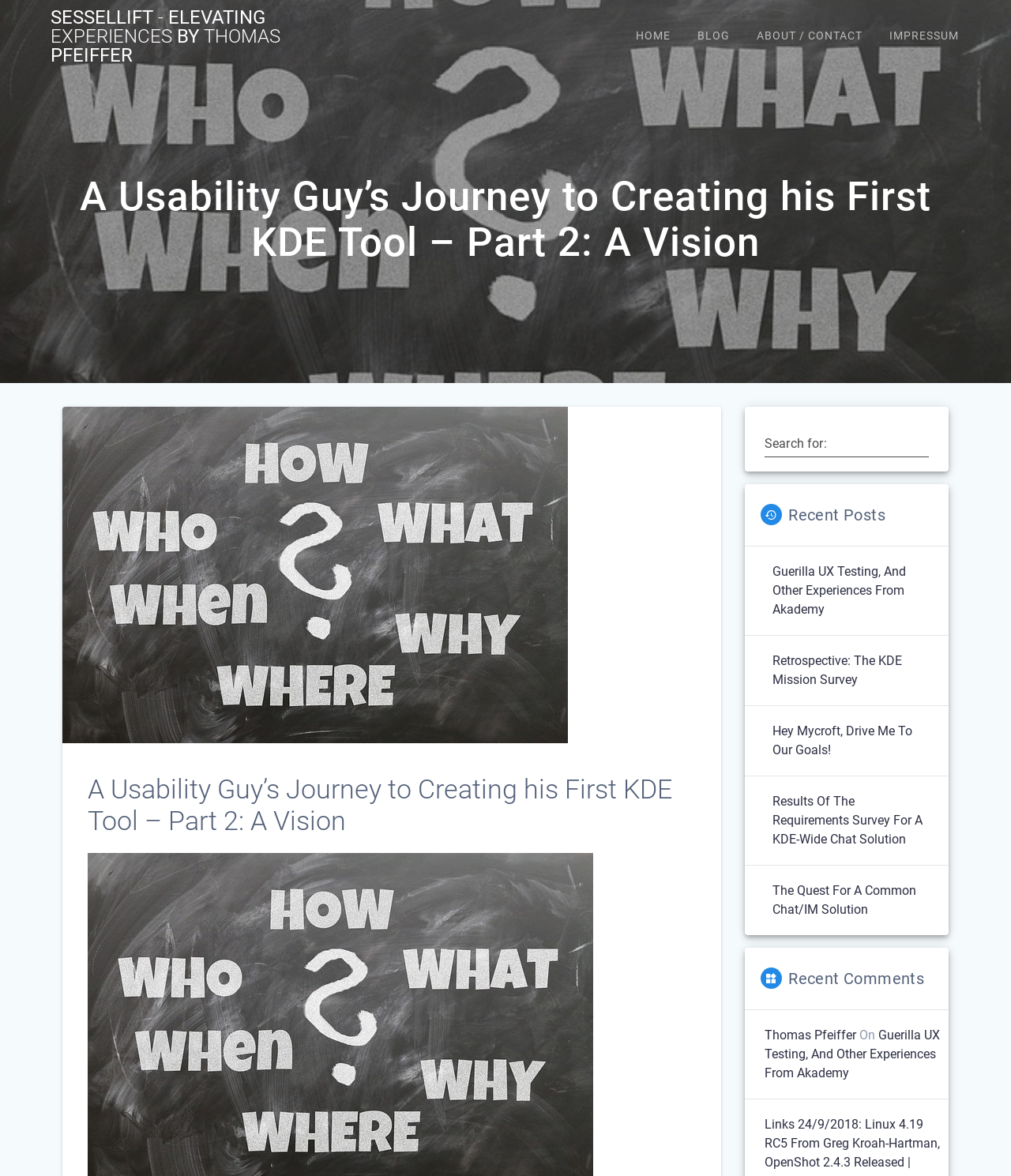Identify the bounding box coordinates necessary to click and complete the given instruction: "Go to the home page".

[0.619, 0.014, 0.674, 0.047]